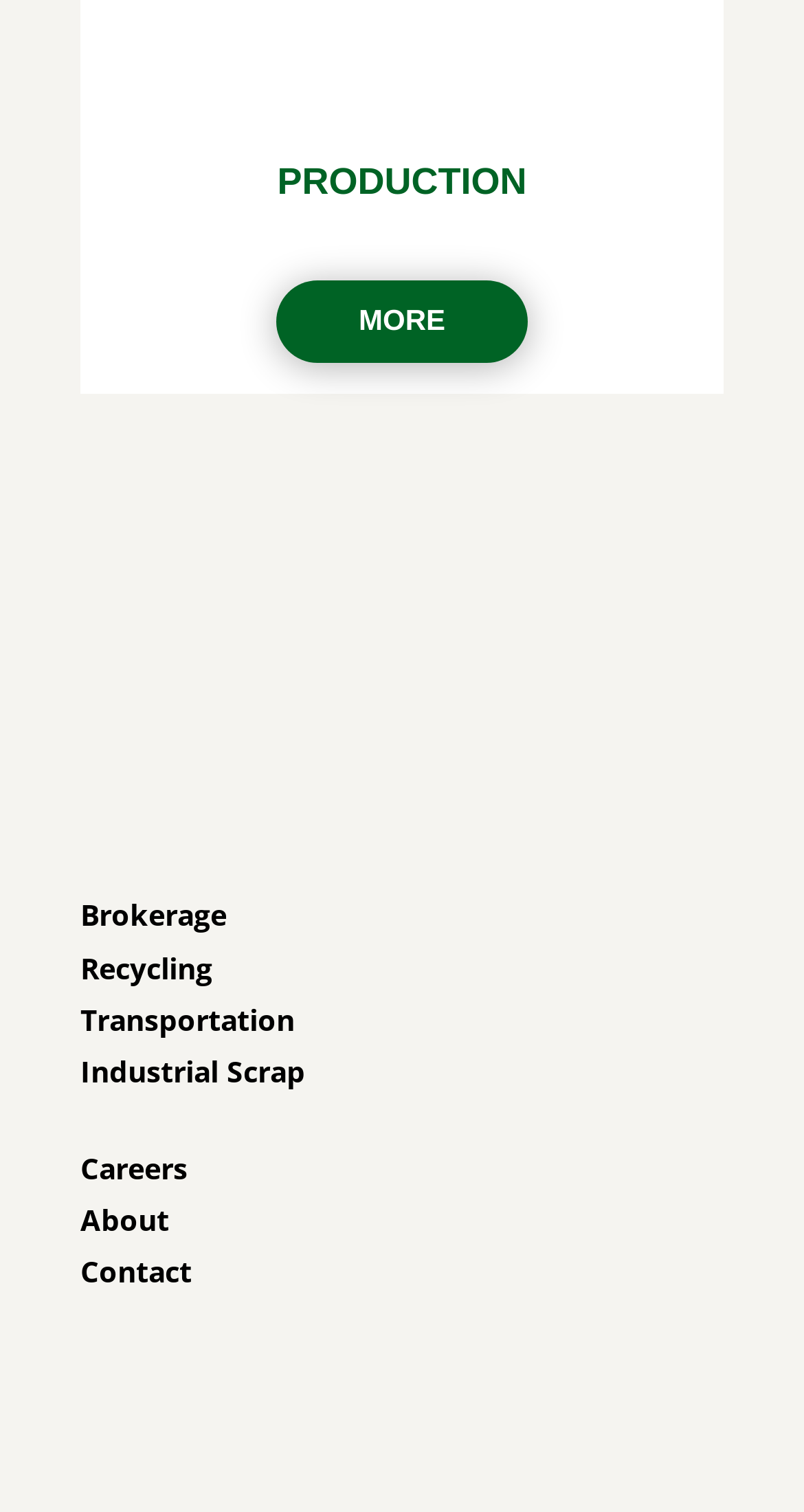Locate the bounding box coordinates of the clickable region to complete the following instruction: "Learn about Careers."

[0.1, 0.76, 0.233, 0.785]